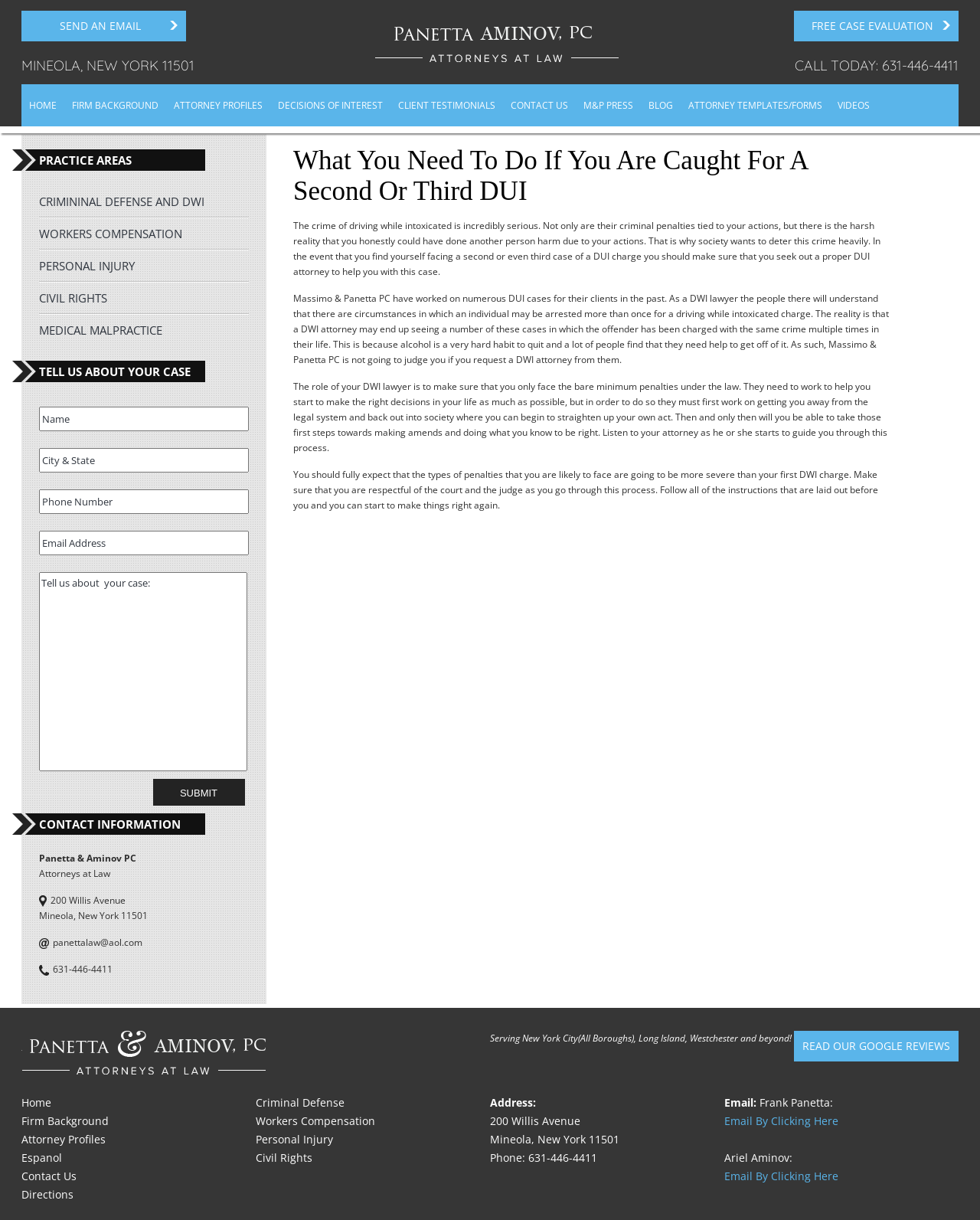What type of cases does the law firm handle? Based on the screenshot, please respond with a single word or phrase.

Criminal Defense, Workers Compensation, etc.